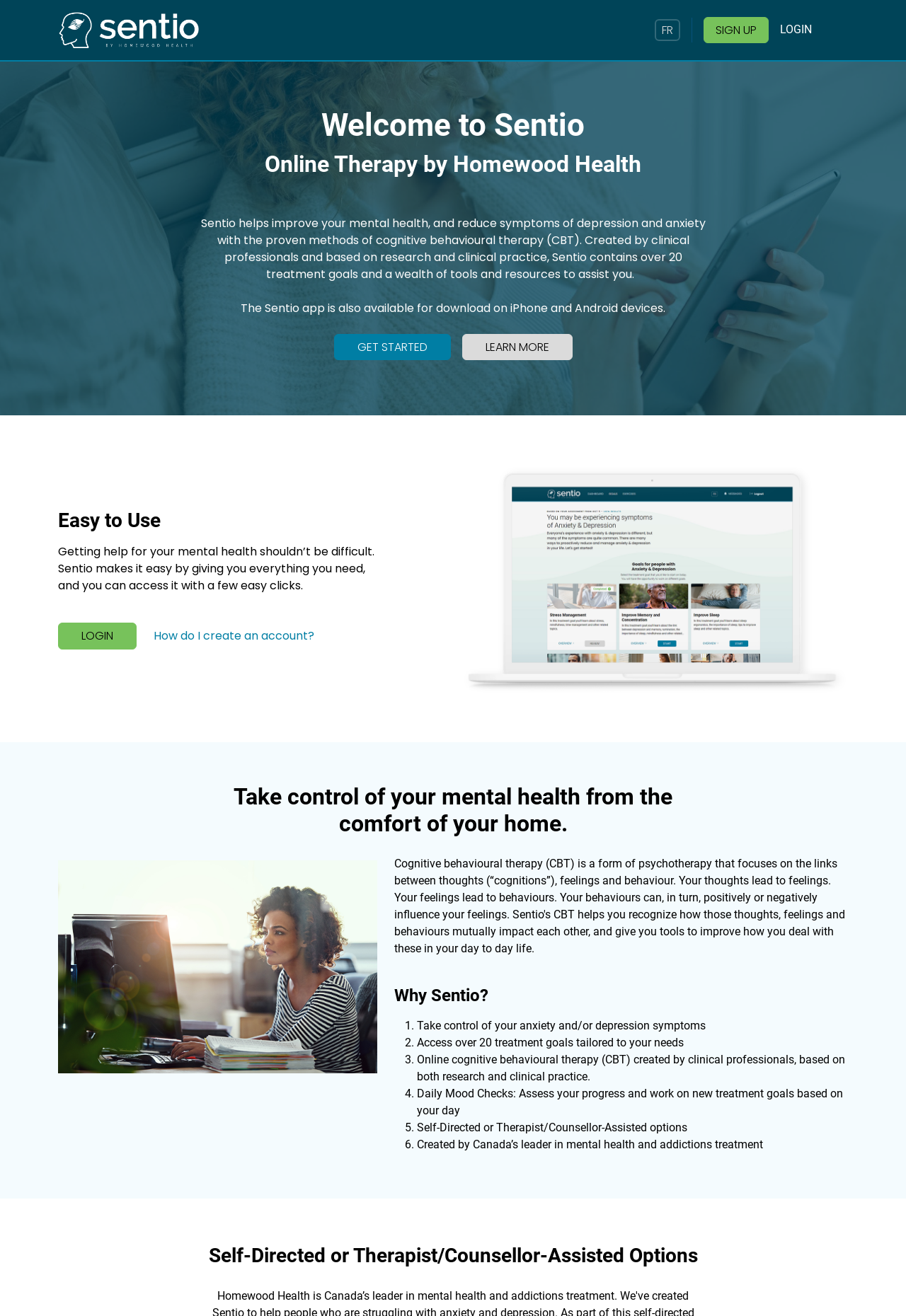Please identify the bounding box coordinates of the area that needs to be clicked to follow this instruction: "Sign up".

[0.776, 0.013, 0.848, 0.033]